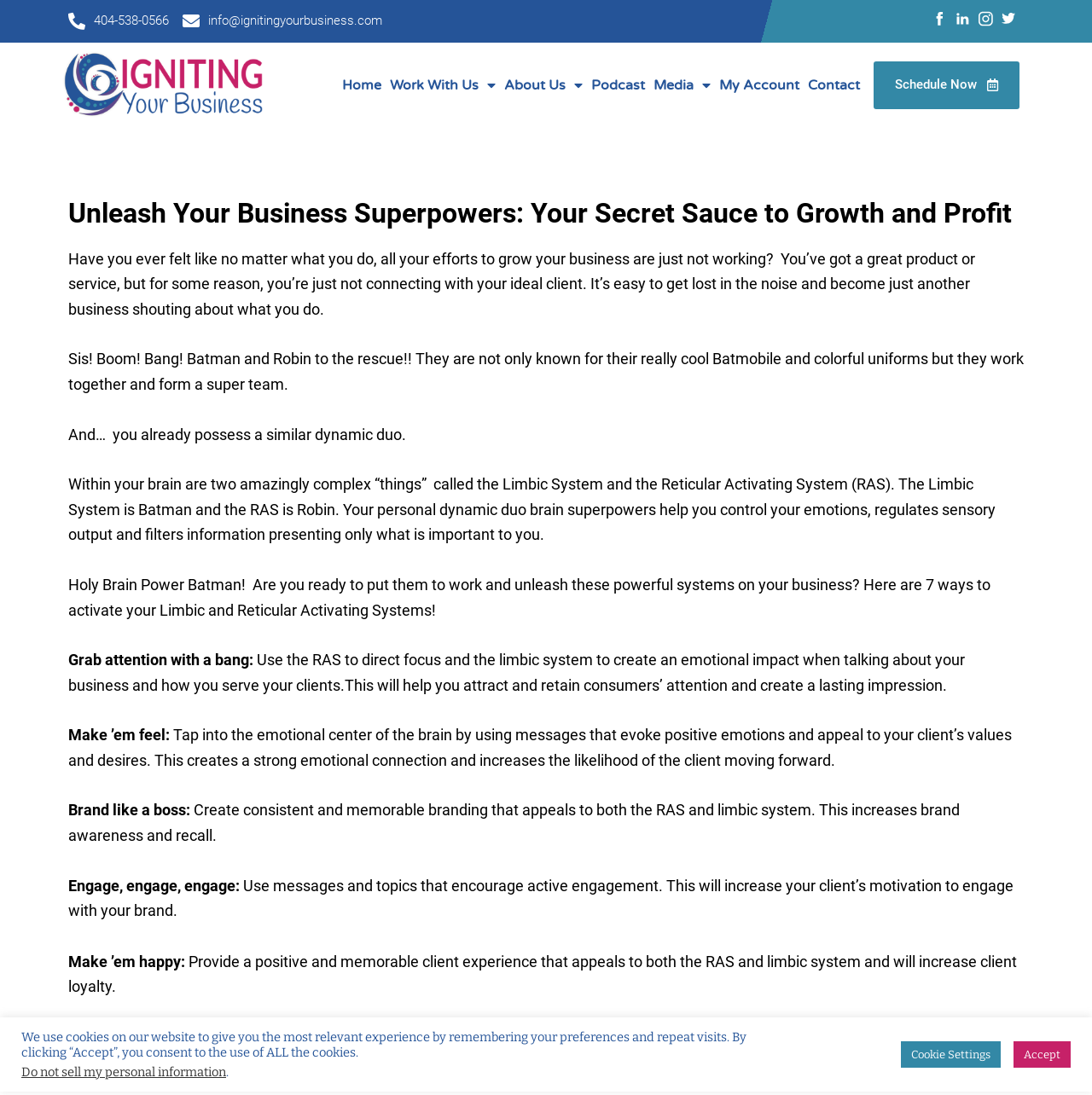Given the element description Work With Us, predict the bounding box coordinates for the UI element in the webpage screenshot. The format should be (top-left x, top-left y, bottom-right x, bottom-right y), and the values should be between 0 and 1.

[0.353, 0.039, 0.458, 0.117]